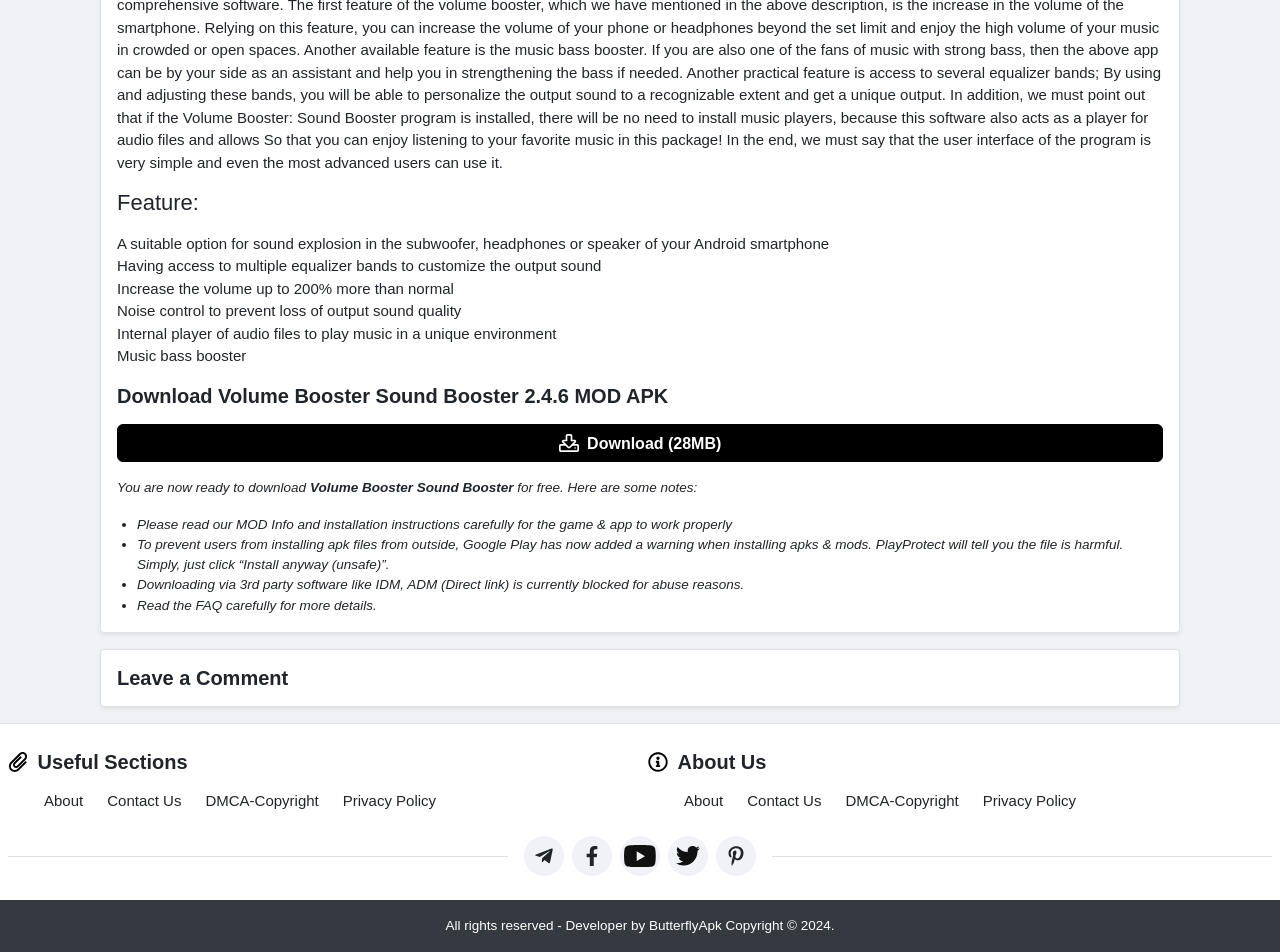Please identify the bounding box coordinates of the clickable region that I should interact with to perform the following instruction: "Download Volume Booster Sound Booster 2.4.6 MOD APK". The coordinates should be expressed as four float numbers between 0 and 1, i.e., [left, top, right, bottom].

[0.091, 0.445, 0.909, 0.486]